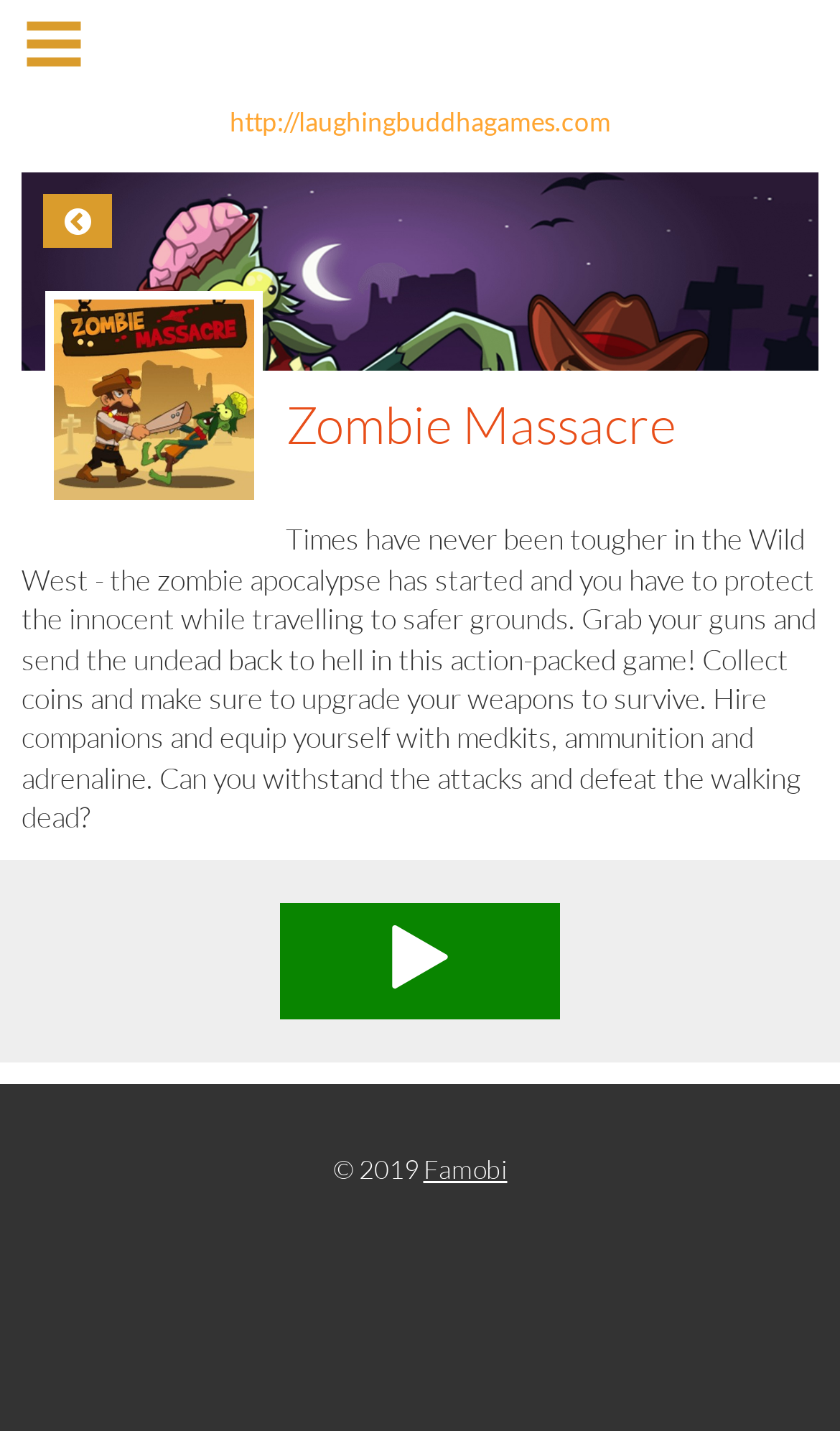What is the role of companions in the game? From the image, respond with a single word or brief phrase.

Hire for help